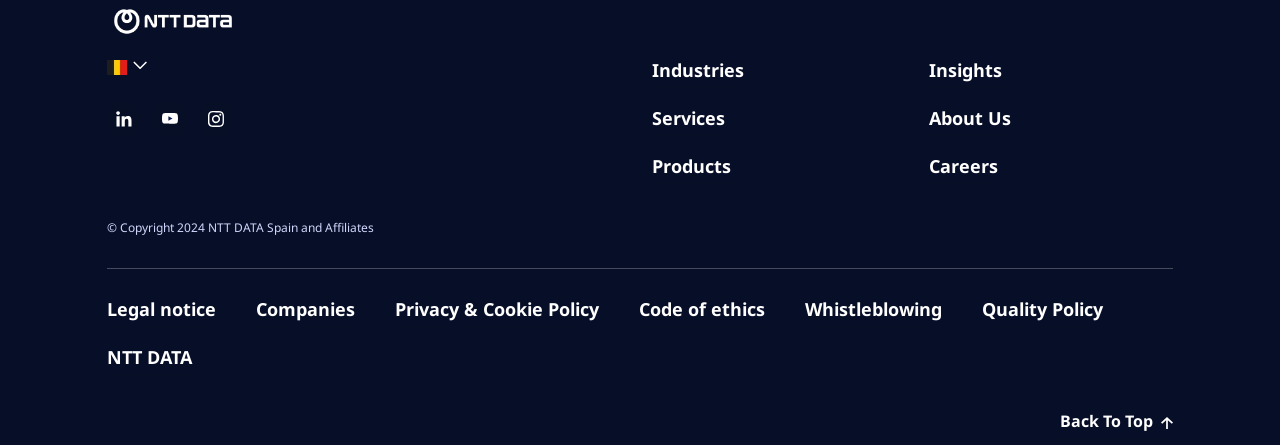Find the bounding box coordinates of the element you need to click on to perform this action: 'View LinkedIn page'. The coordinates should be represented by four float values between 0 and 1, in the format [left, top, right, bottom].

[0.083, 0.229, 0.11, 0.306]